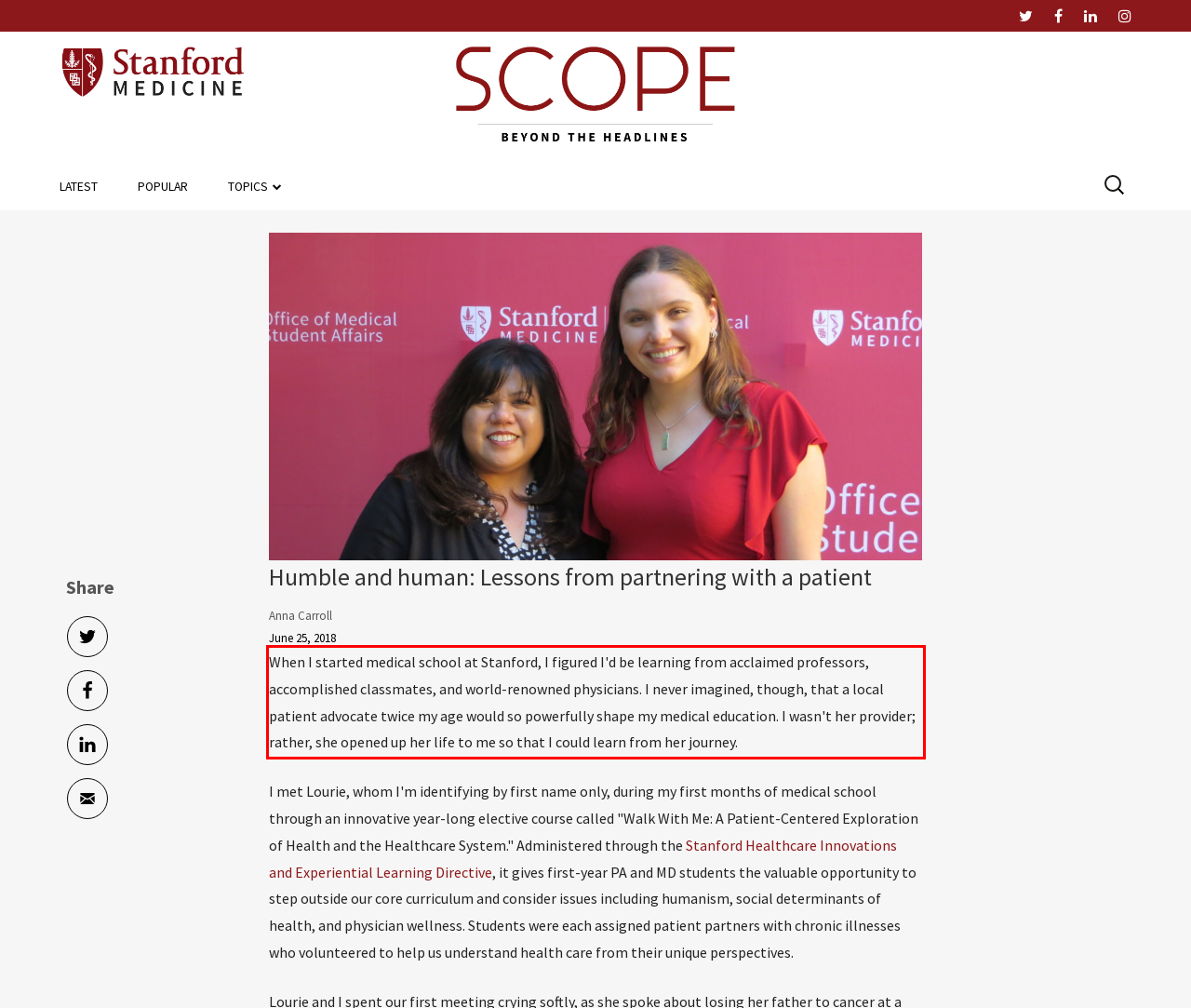Given a webpage screenshot, locate the red bounding box and extract the text content found inside it.

When I started medical school at Stanford, I figured I'd be learning from acclaimed professors, accomplished classmates, and world-renowned physicians. I never imagined, though, that a local patient advocate twice my age would so powerfully shape my medical education. I wasn't her provider; rather, she opened up her life to me so that I could learn from her journey.